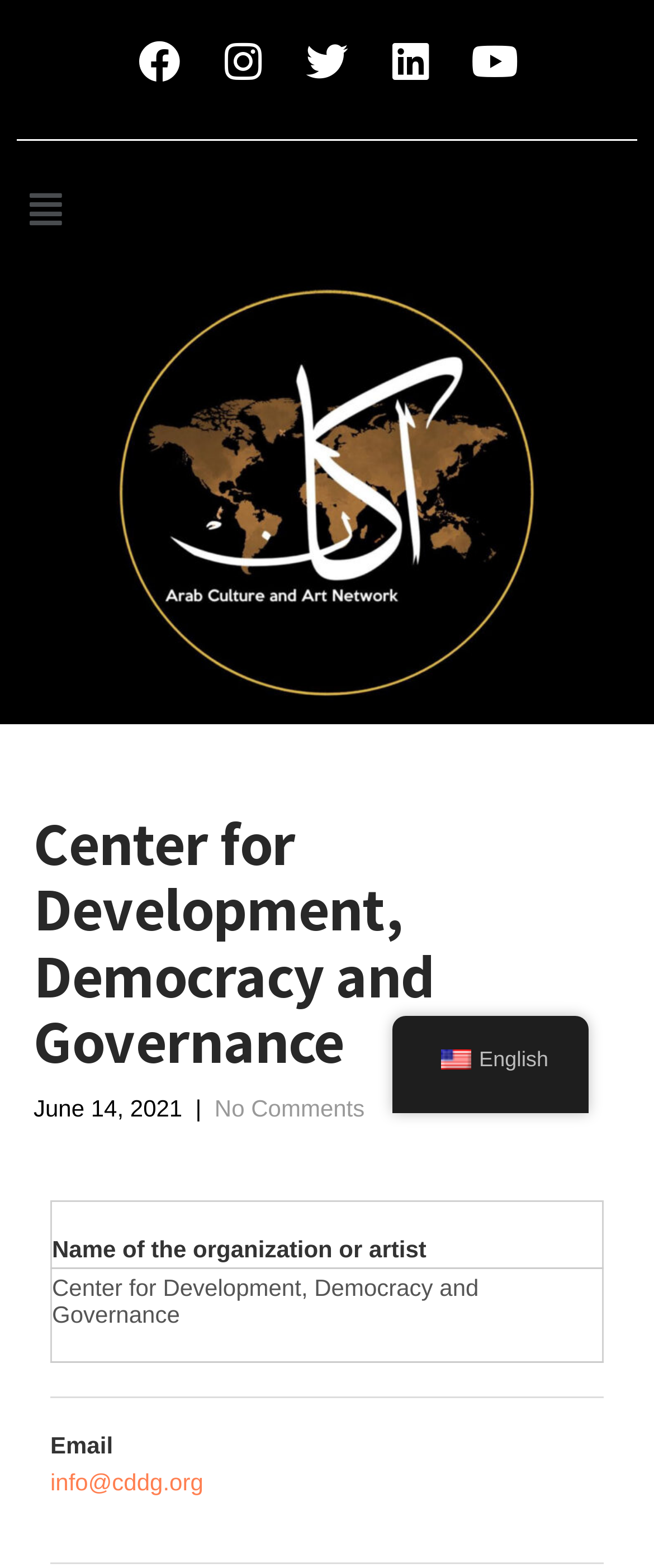What is the name of the organization or artist mentioned on this webpage?
Please provide a comprehensive answer to the question based on the webpage screenshot.

I found the name 'Center for Development, Democracy and Governance' mentioned in the header section of the webpage, which seems to be the title or name of the organization or artist.